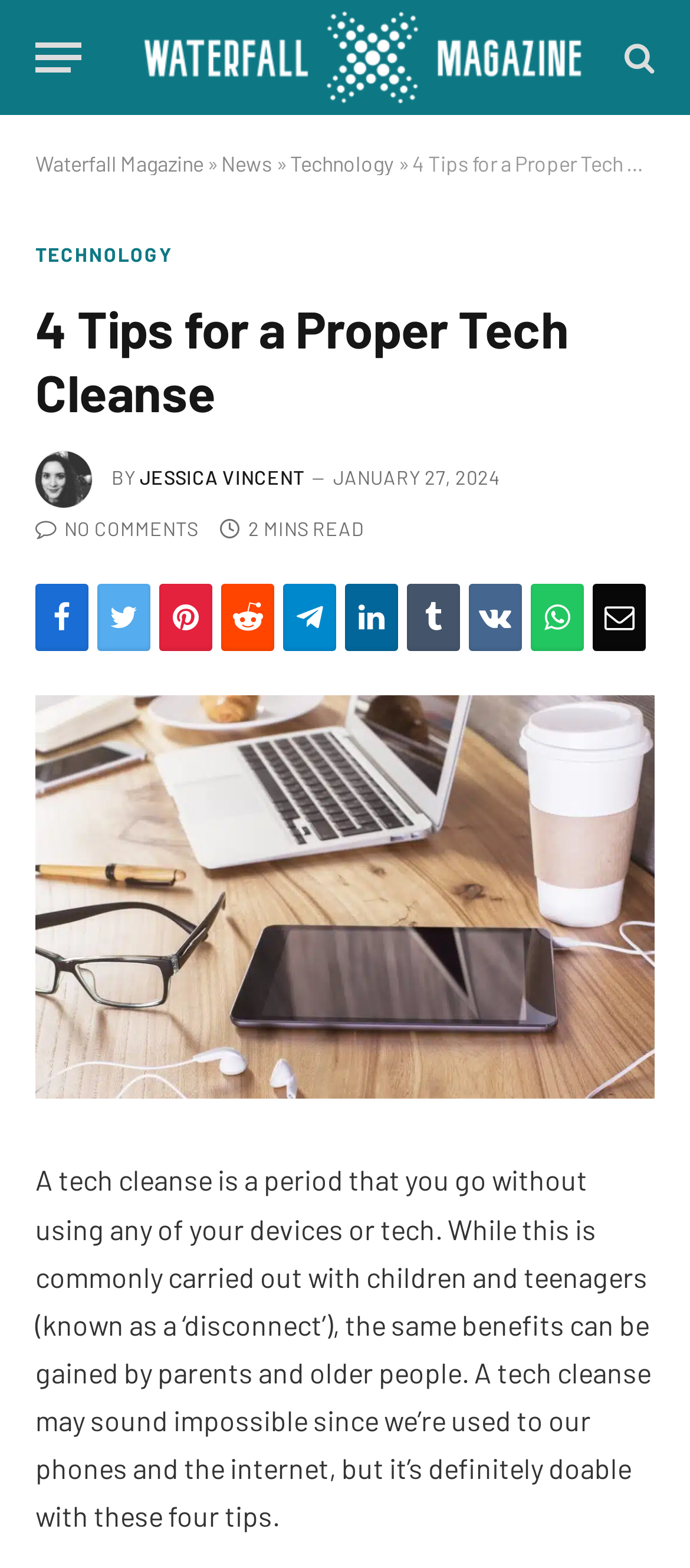Who is the author of this article?
Using the details from the image, give an elaborate explanation to answer the question.

The author of this article is Jessica Vincent, which can be found by looking at the 'BY' section below the title, where it says 'BY JESSICA VINCENT'.